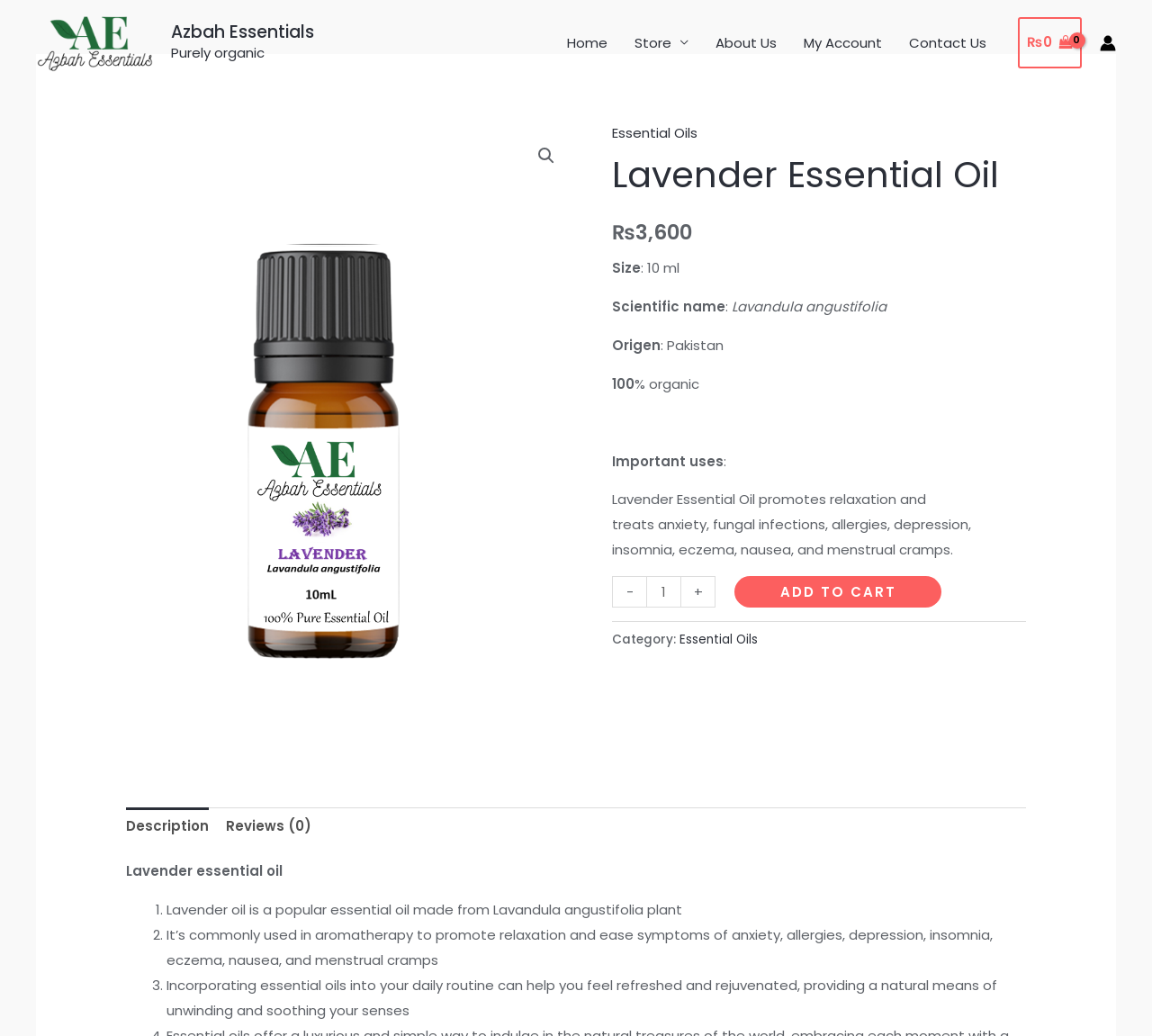Determine the bounding box coordinates of the region I should click to achieve the following instruction: "Click the '+' link to increase the product quantity". Ensure the bounding box coordinates are four float numbers between 0 and 1, i.e., [left, top, right, bottom].

[0.592, 0.556, 0.621, 0.586]